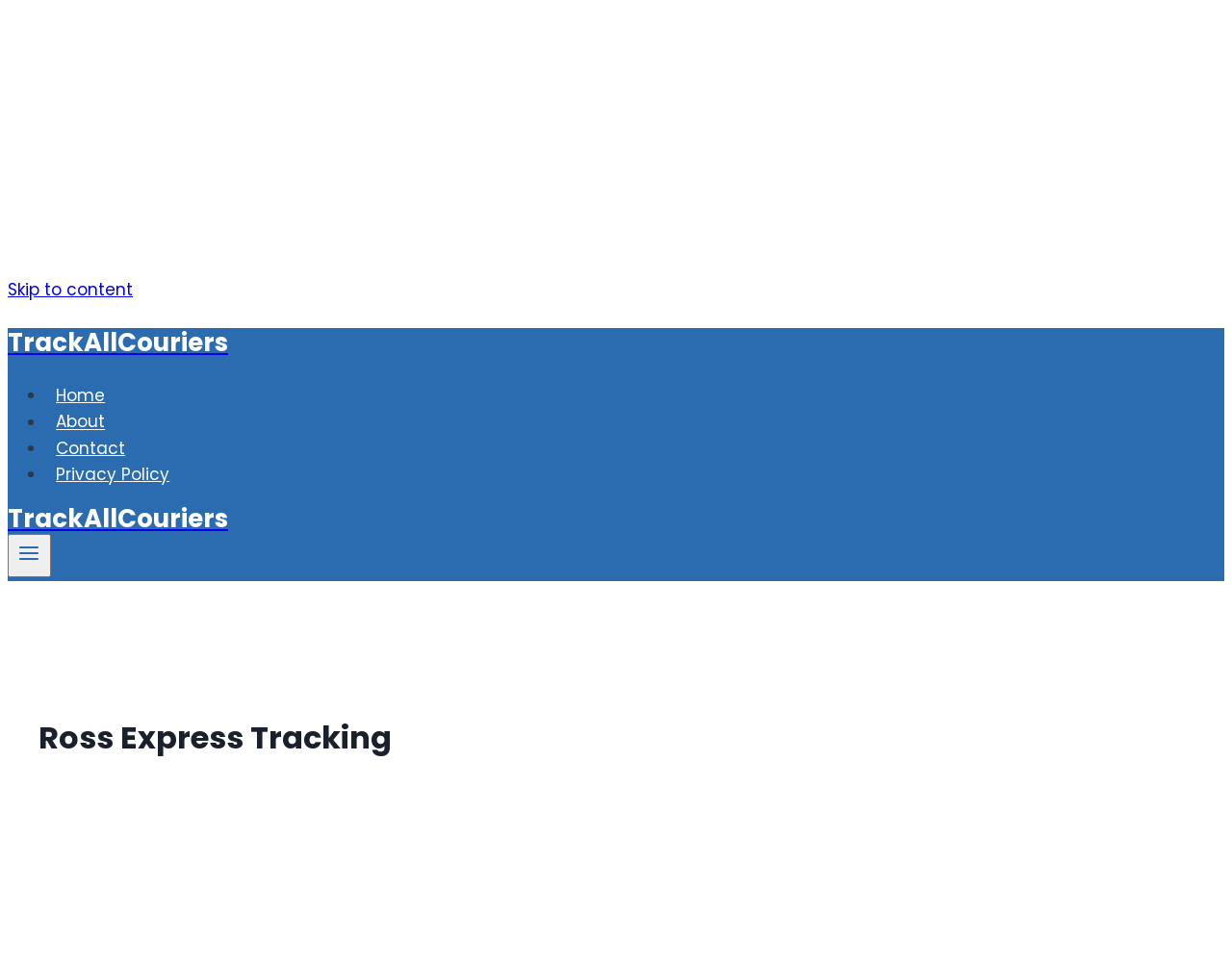How many navigation links are present in the primary navigation menu?
Based on the image, answer the question with a single word or brief phrase.

4